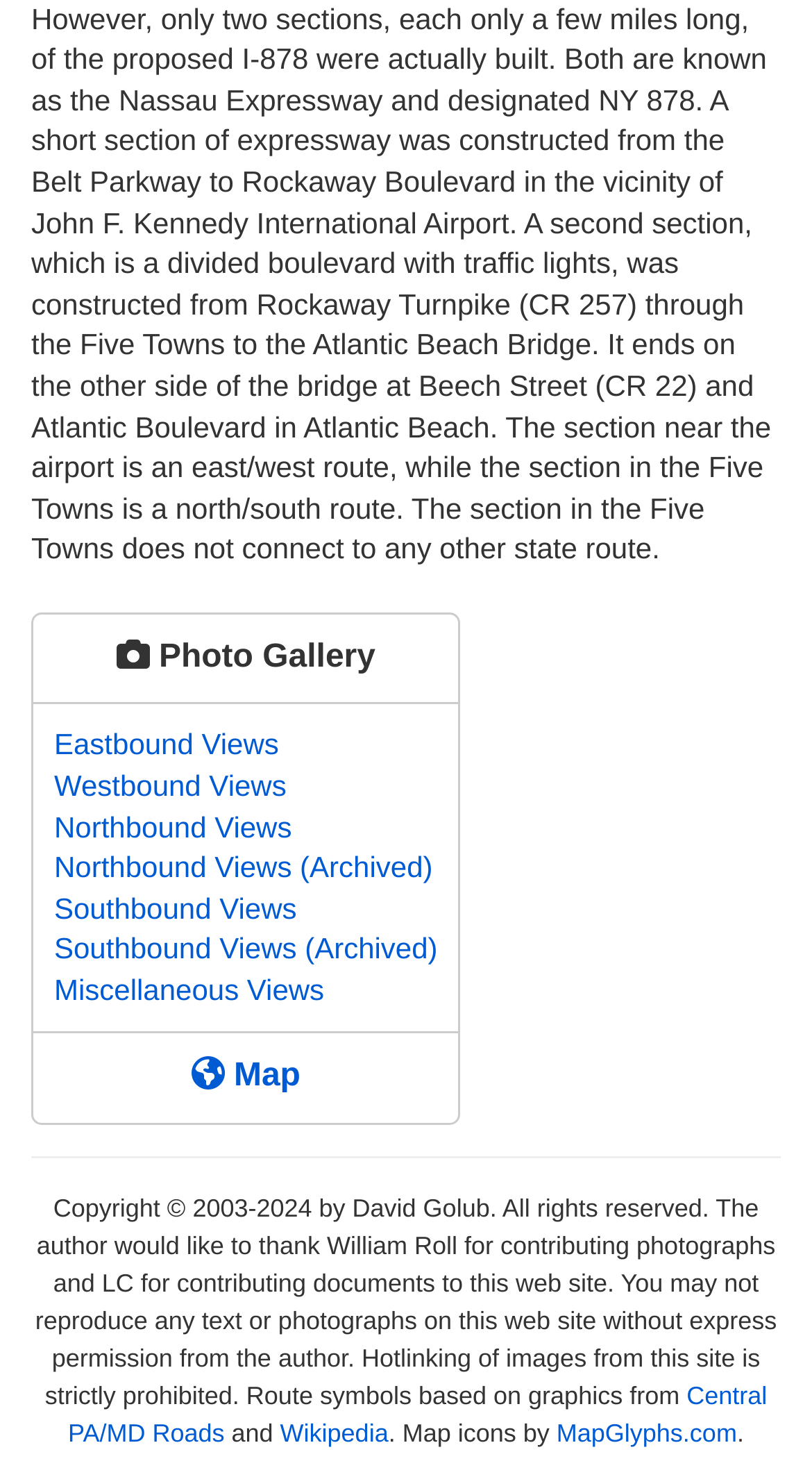Provide a short, one-word or phrase answer to the question below:
How many sections of the proposed I-878 were actually built?

Two